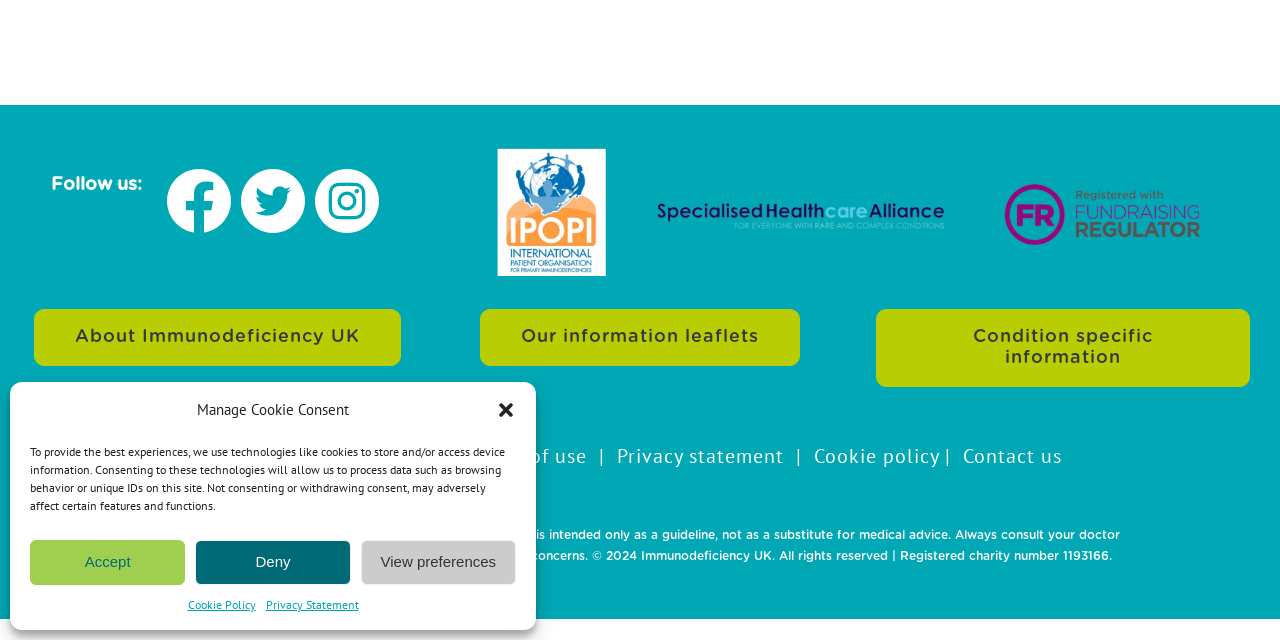Identify the bounding box of the UI element described as follows: "Accessibility". Provide the coordinates as four float numbers in the range of 0 to 1 [left, top, right, bottom].

[0.254, 0.691, 0.344, 0.732]